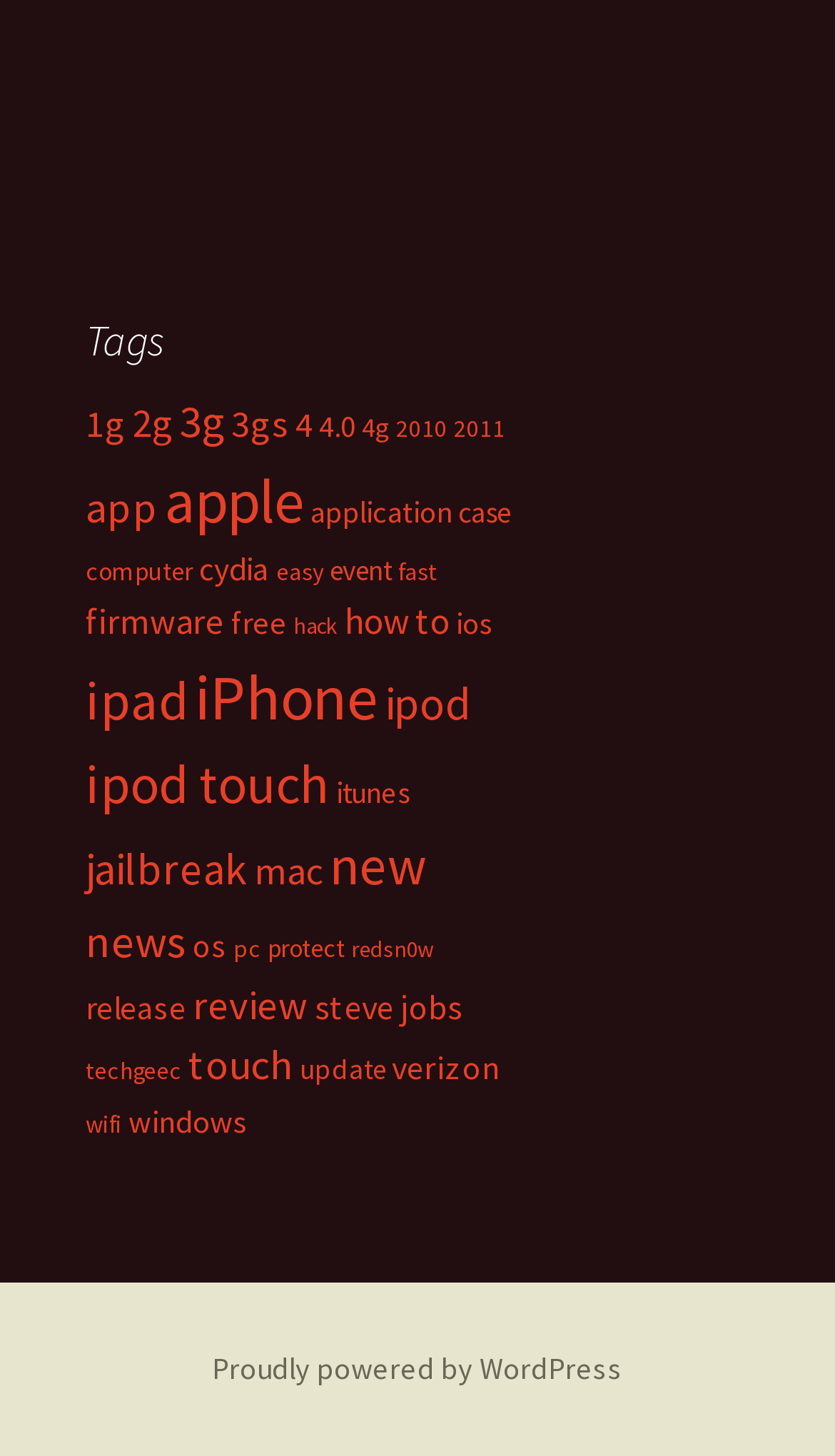Specify the bounding box coordinates of the element's region that should be clicked to achieve the following instruction: "Apply for the job". The bounding box coordinates consist of four float numbers between 0 and 1, in the format [left, top, right, bottom].

None